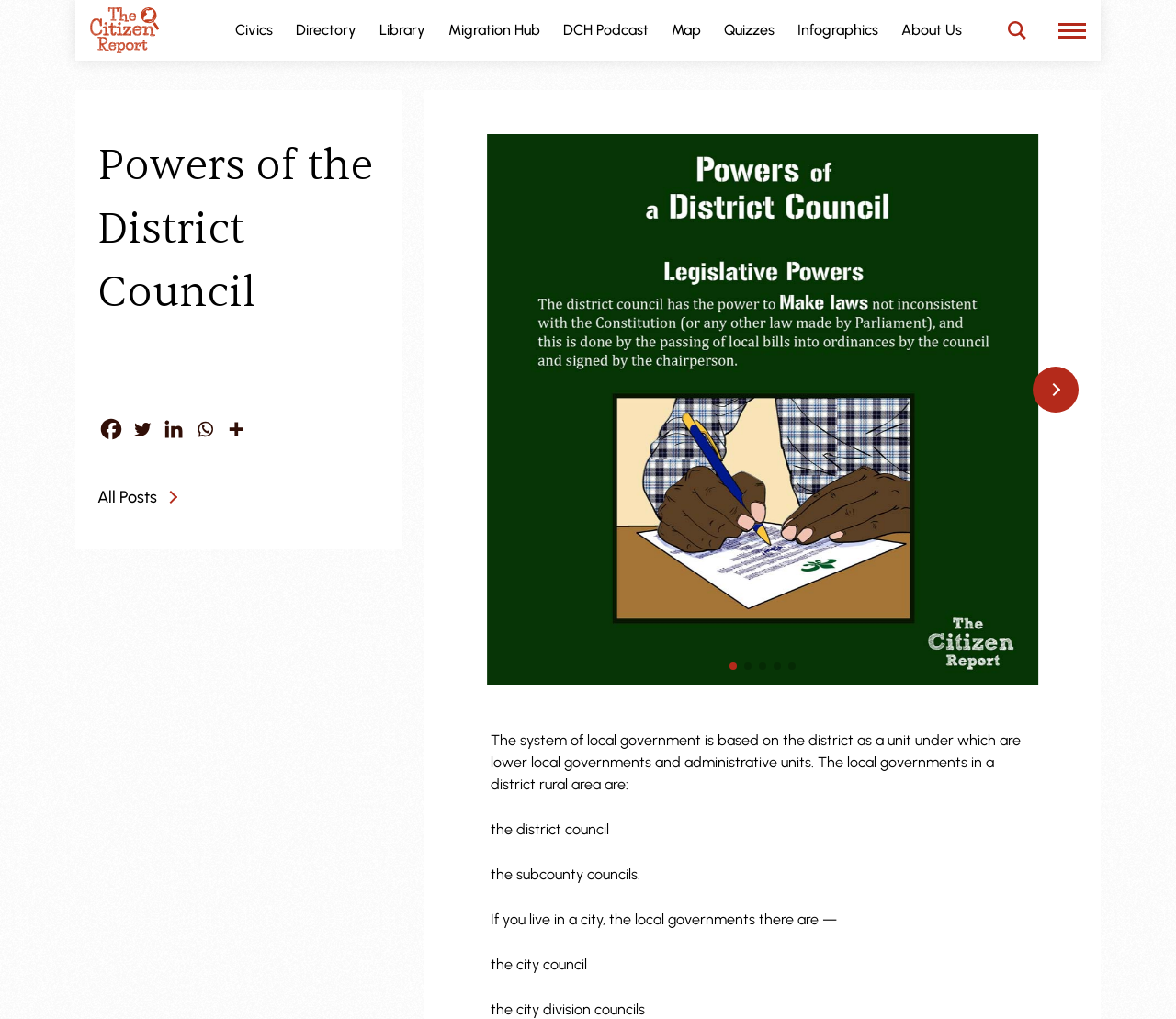Please answer the following question using a single word or phrase: 
How many social media links are available?

5